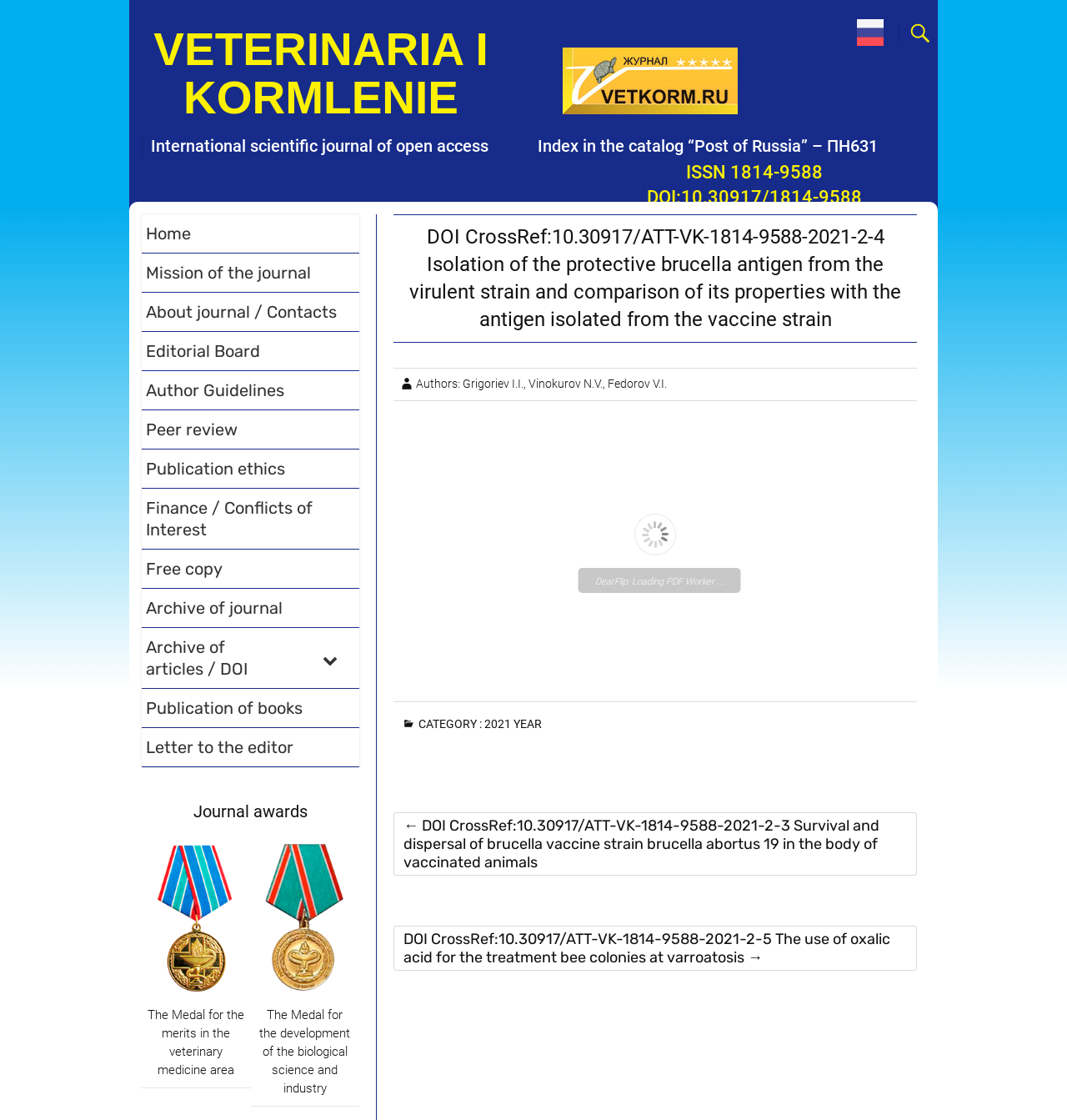Craft a detailed narrative of the webpage's structure and content.

The webpage is a scientific journal article page, titled "Isolation of the protective brucella antigen from the virulent strain and comparison of its properties with the antigen isolated from the vaccine strain" from the journal "Veterinaria i kormlenie". 

At the top of the page, there is a heading with the journal's name, followed by a link to skip to the content. Below this, there is a section with the journal's description, ISSN, and DOI information. 

On the top-right corner, there is a button with a search icon and a link to switch to the Russian language. 

The main content of the page is divided into two sections. The first section has a heading with the article's title, followed by the authors' names. Below this, there is a message indicating that the flipbook is loading, with a link to the plugin's documentation. 

The second section has a footer with category information and links to previous and next articles. 

On the left side of the page, there is a menu with links to various sections of the journal, including the mission, editorial board, author guidelines, and archives. 

At the bottom of the page, there is a section showcasing the journal's awards, with two images of medals and their descriptions.